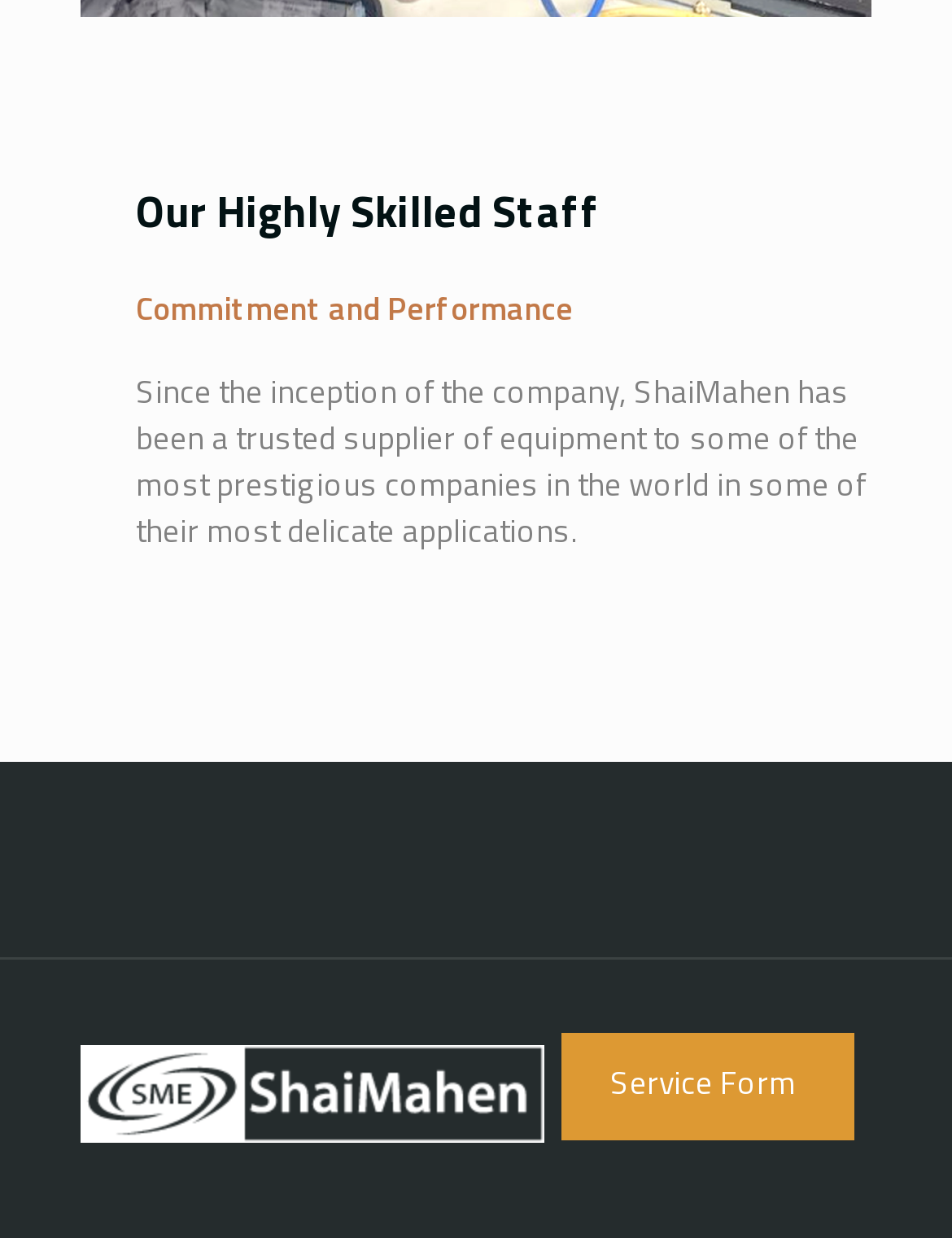What is the orientation of the separator element?
Please provide a detailed answer to the question.

The separator element has an orientation of 'horizontal', which means it is a horizontal line separating the different sections of the page.